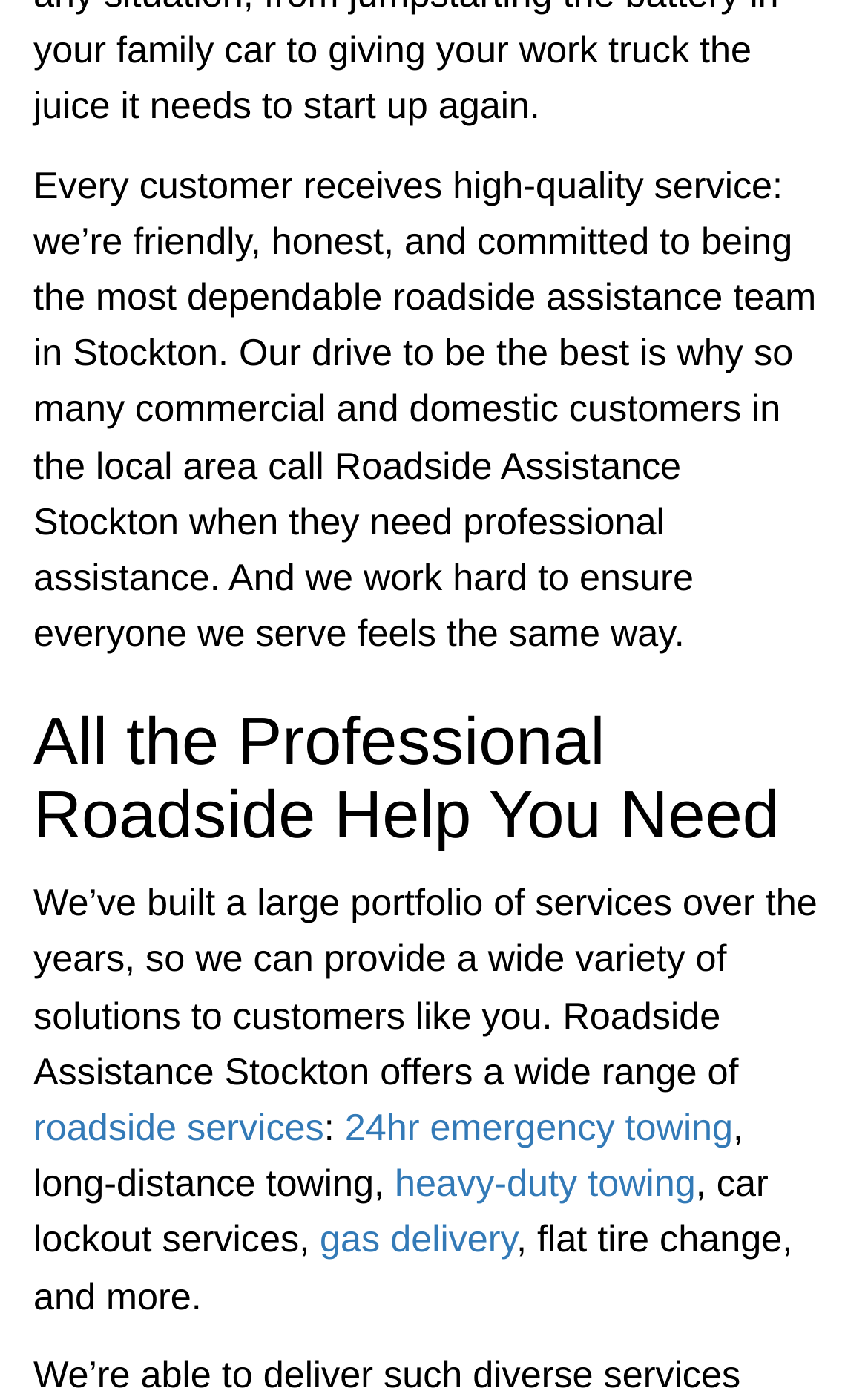Given the element description, predict the bounding box coordinates in the format (top-left x, top-left y, bottom-right x, bottom-right y), using floating point numbers between 0 and 1: 24hr emergency towing

[0.397, 0.796, 0.845, 0.826]